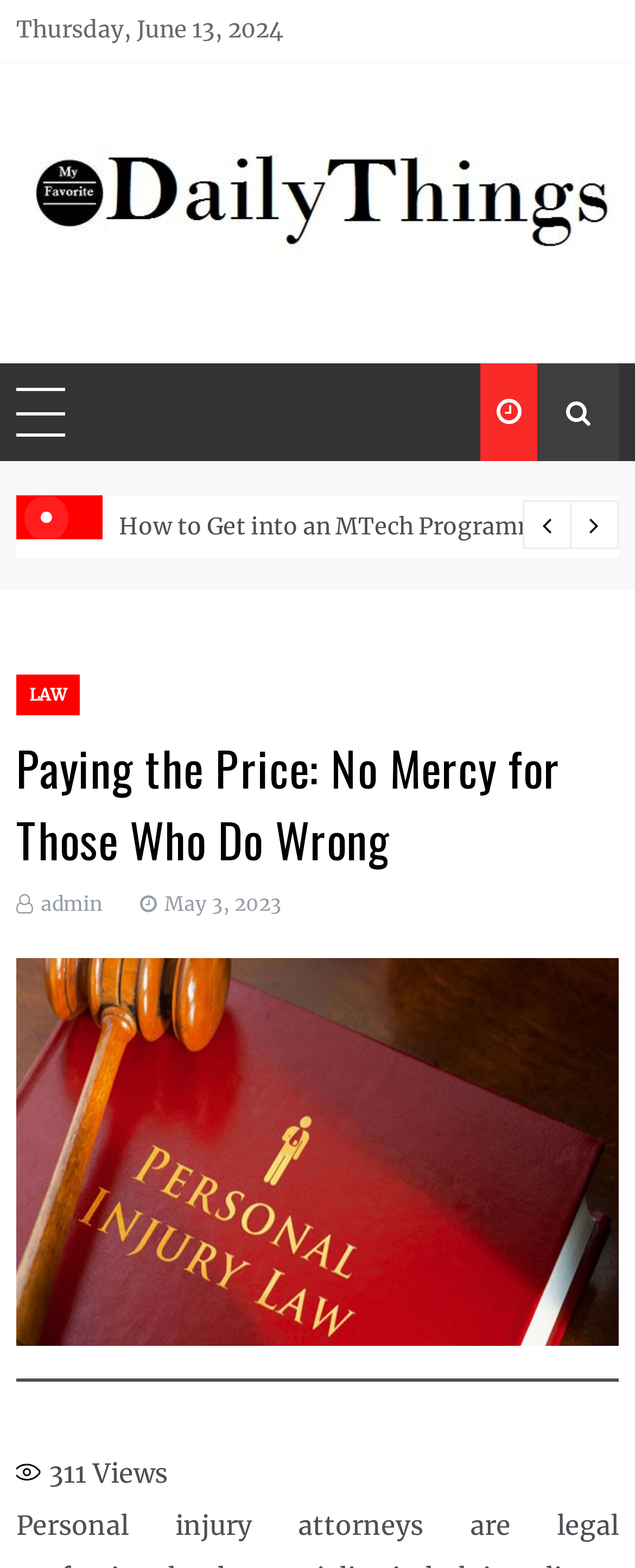Locate the bounding box of the UI element defined by this description: "Highlights". The coordinates should be given as four float numbers between 0 and 1, formatted as [left, top, right, bottom].

[0.756, 0.232, 0.846, 0.294]